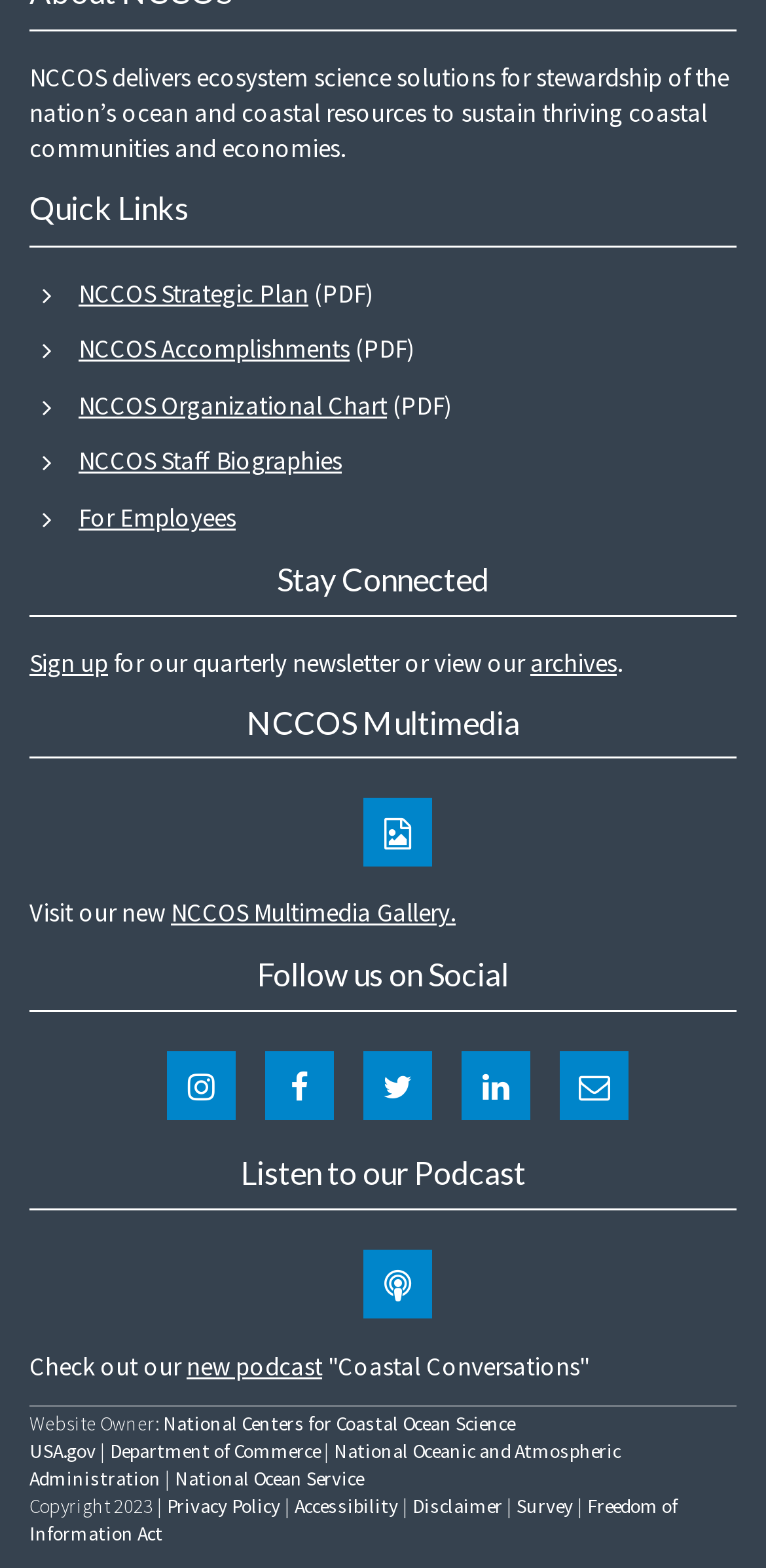Please give a succinct answer to the question in one word or phrase:
How many social media platforms are mentioned on this webpage?

5